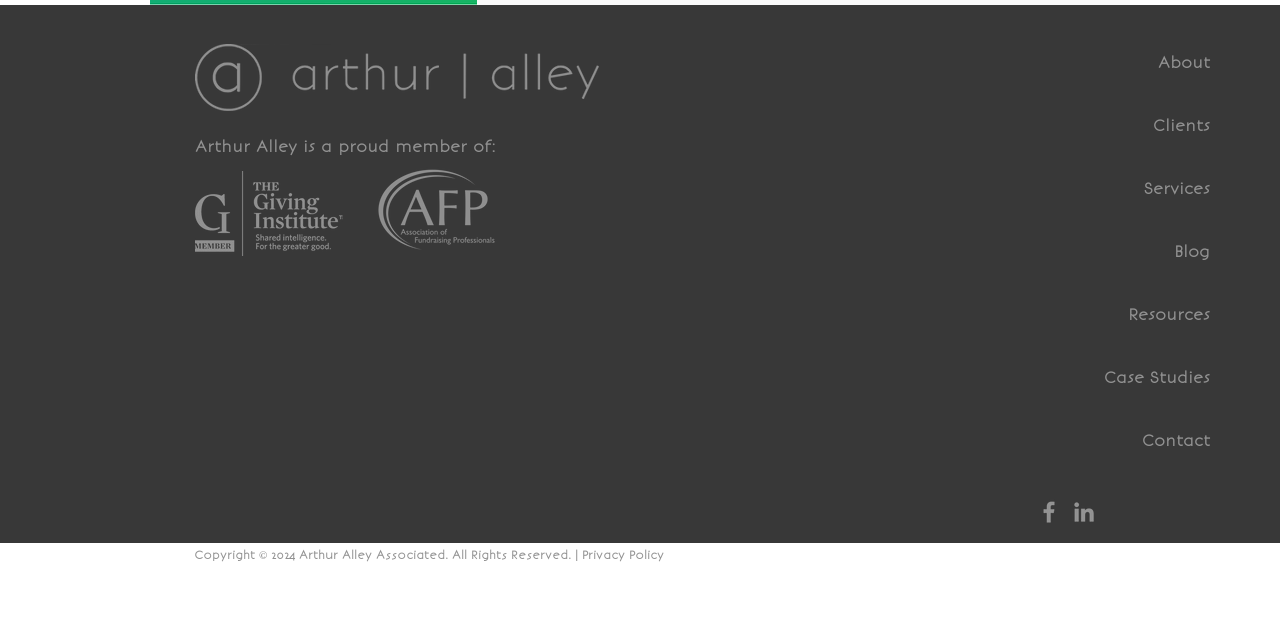Given the description "Case Studies", provide the bounding box coordinates of the corresponding UI element.

[0.688, 0.541, 0.952, 0.639]